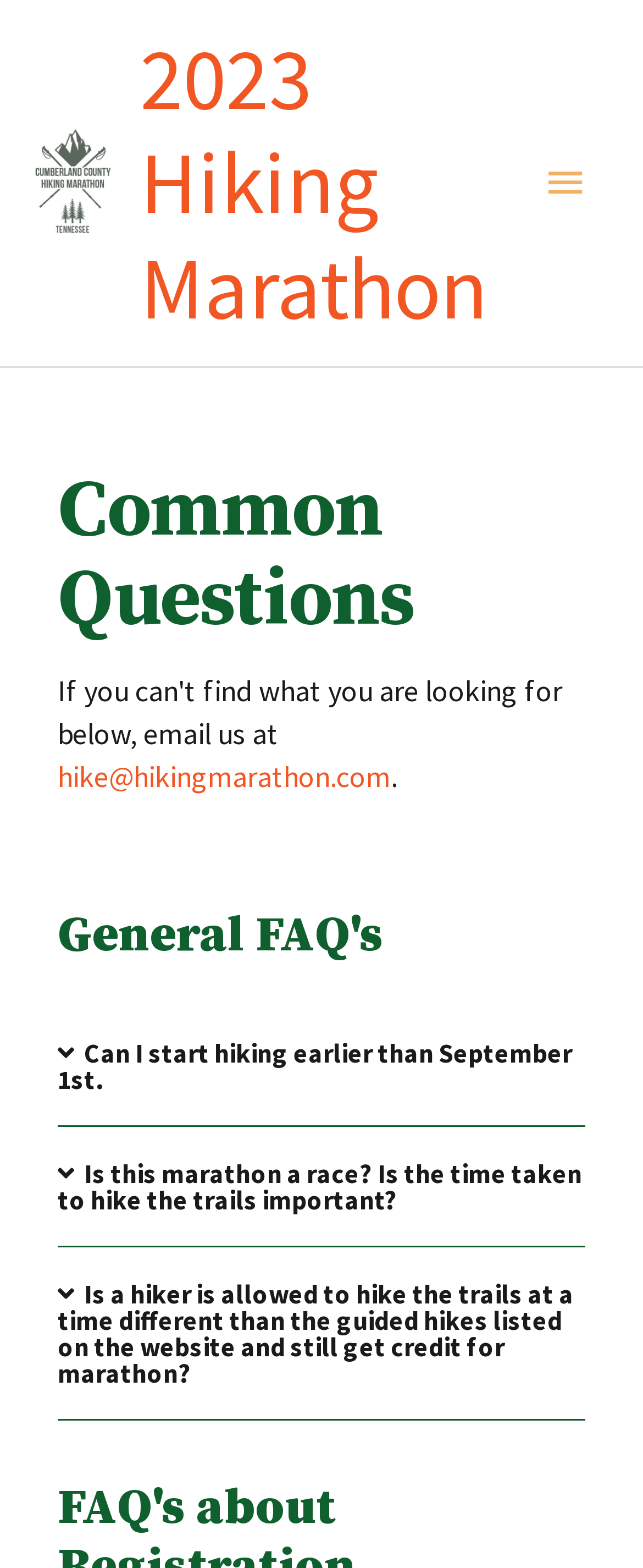Specify the bounding box coordinates of the area to click in order to follow the given instruction: "Click the '2023 Hiking Marathon' link at the top."

[0.051, 0.104, 0.177, 0.125]